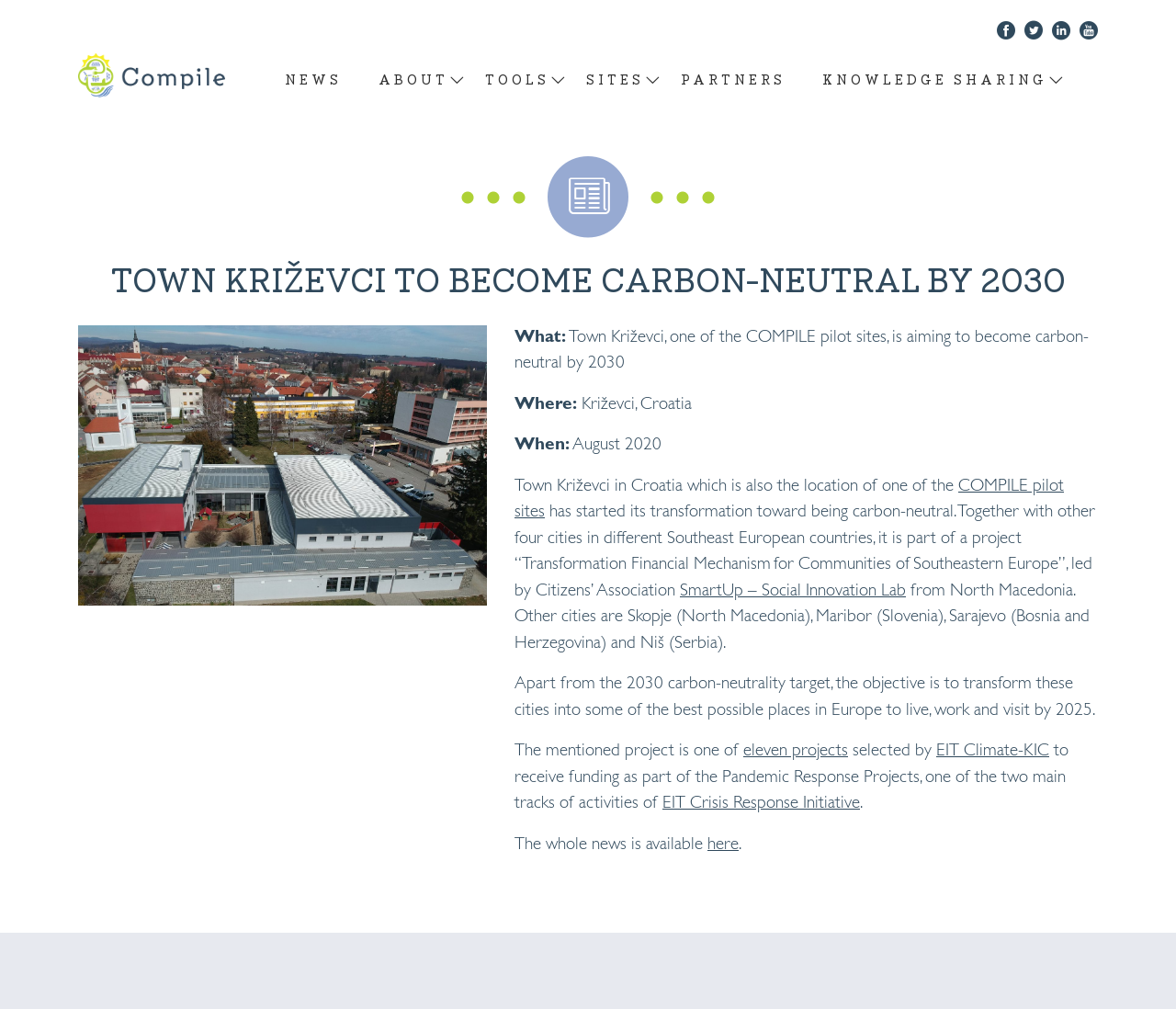Given the element description, predict the bounding box coordinates in the format (top-left x, top-left y, bottom-right x, bottom-right y), using floating point numbers between 0 and 1: About

[0.306, 0.053, 0.397, 0.104]